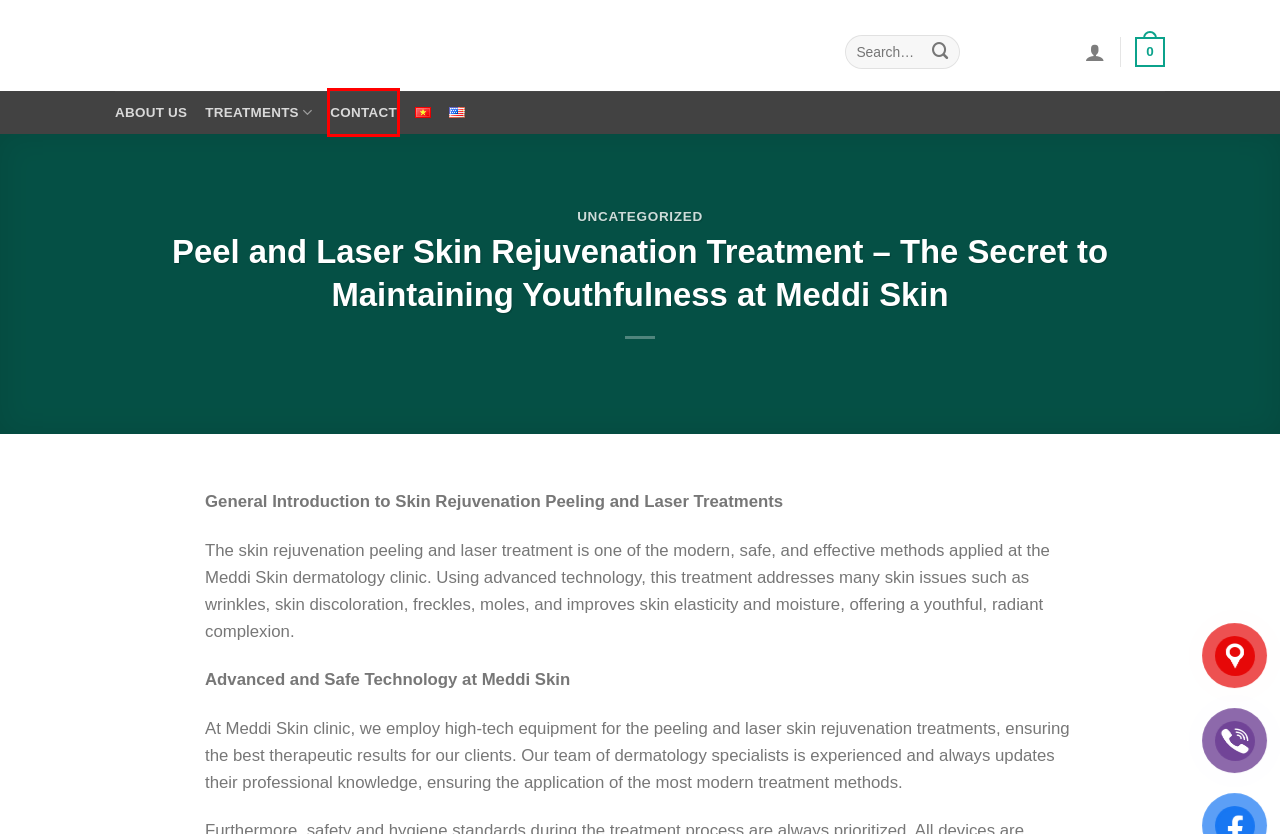You have been given a screenshot of a webpage, where a red bounding box surrounds a UI element. Identify the best matching webpage description for the page that loads after the element in the bounding box is clicked. Options include:
A. Contact -
B. Cart -
C. Product -
D. Treatments -
E. Uncategorized -
F. MEDICAL STANDAR ACNE TREATMENT BY DERMATOLOGIST -
G. Bác sĩ da liễu - Tư vấn skincare bệnh về da
H. About us -

A